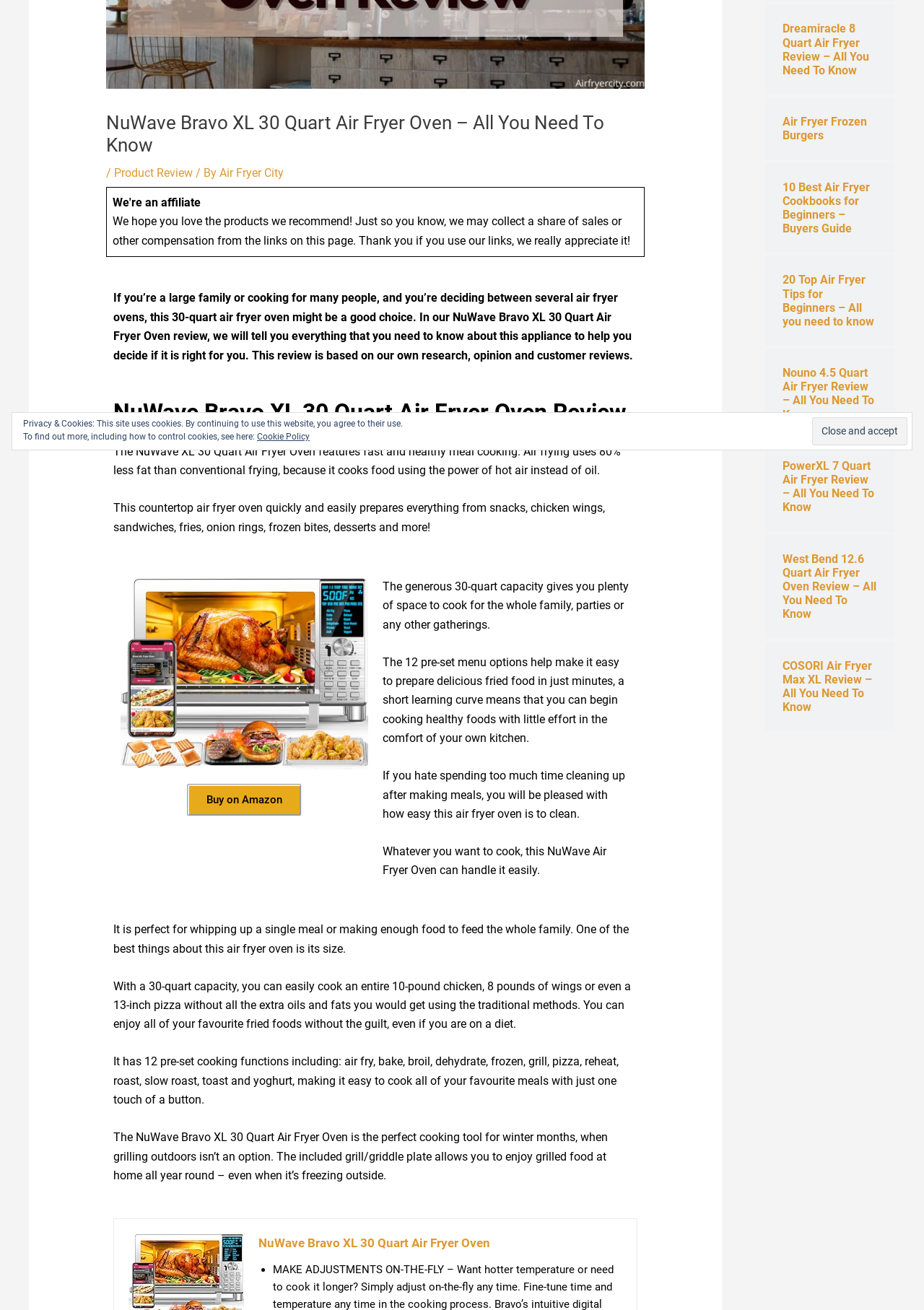Bounding box coordinates are specified in the format (top-left x, top-left y, bottom-right x, bottom-right y). All values are floating point numbers bounded between 0 and 1. Please provide the bounding box coordinate of the region this sentence describes: Air Fryer Frozen Burgers

[0.847, 0.088, 0.95, 0.109]